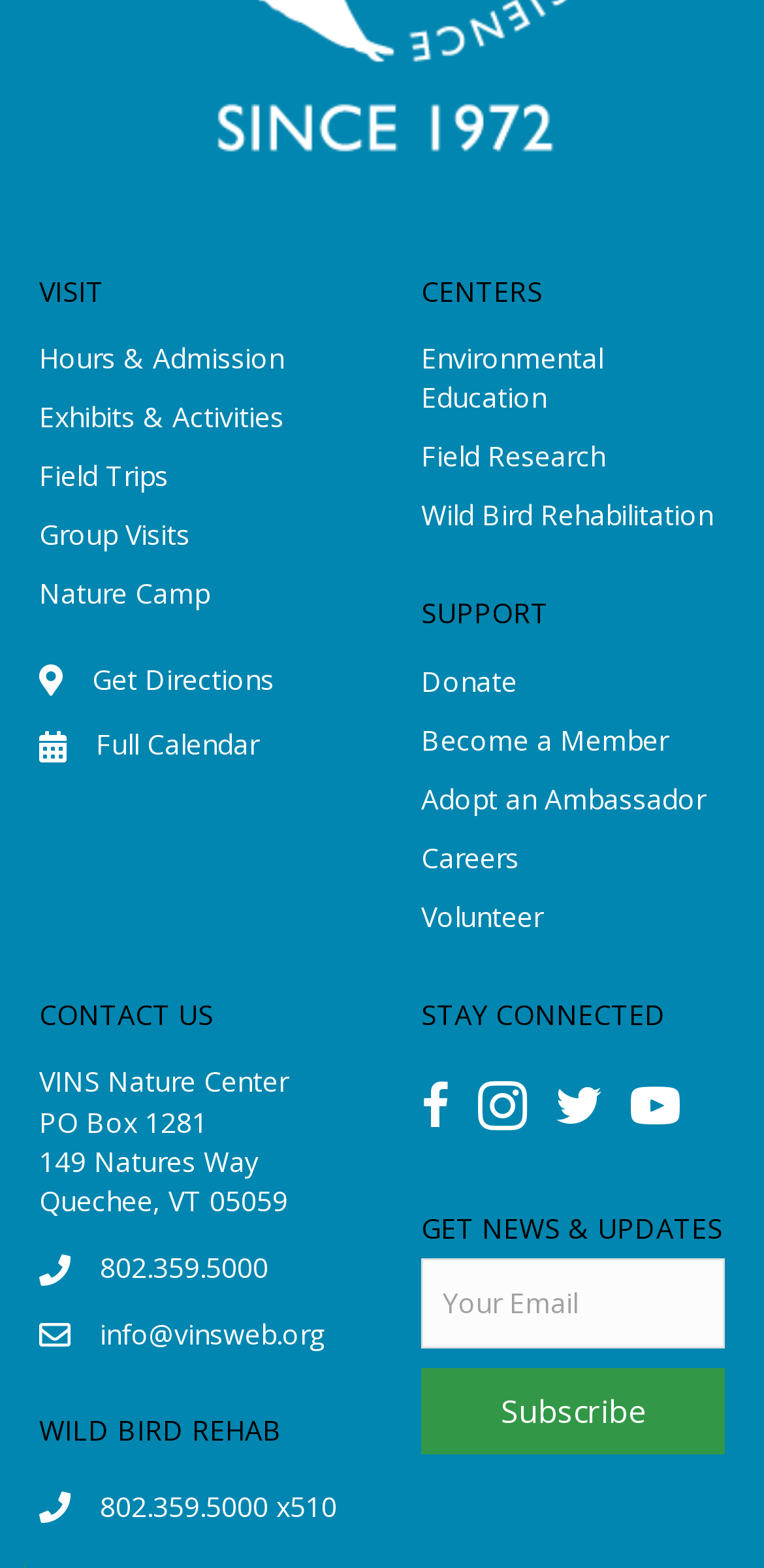Please identify the bounding box coordinates of the element's region that I should click in order to complete the following instruction: "Subscribe to news and updates". The bounding box coordinates consist of four float numbers between 0 and 1, i.e., [left, top, right, bottom].

[0.551, 0.873, 0.949, 0.928]